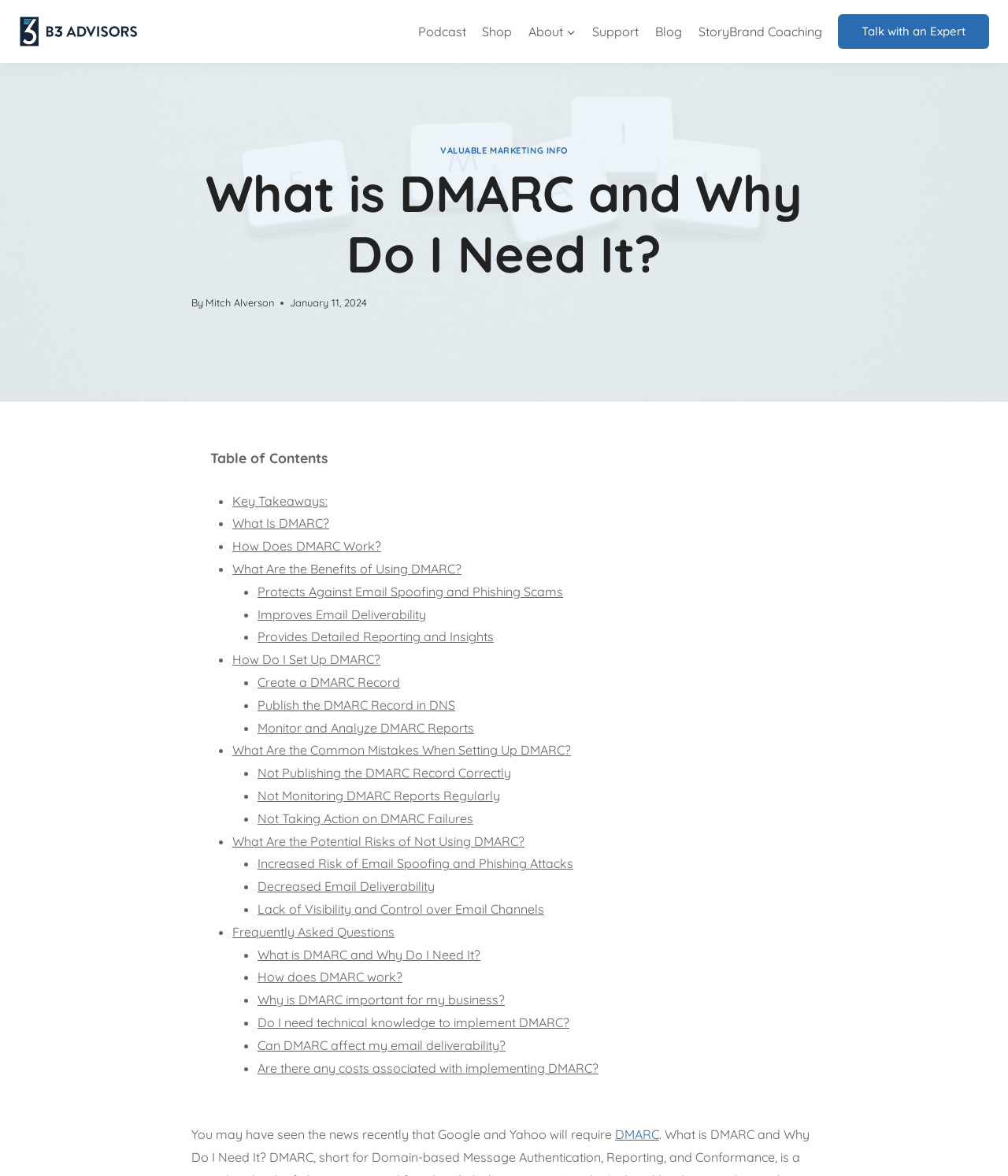Generate a thorough caption that explains the contents of the webpage.

This webpage is about DMARC (Domain-based Message Authentication, Reporting, and Conformance) and its importance. At the top, there is a logo and a link to "B3 Advisors Marketing Agency Dallas Fort Worth" on the left side, and a navigation menu with links to "Podcast", "Shop", "About", "Support", "Blog", and "StoryBrand Coaching" on the right side. Below the navigation menu, there is a call-to-action button "Talk with an Expert" on the right side.

The main content of the webpage is an article titled "What is DMARC and Why Do I Need It?" written by "Mitch Alverson" and dated "January 11, 2024". The article has a table of contents on the left side, which lists the sections of the article, including "Key Takeaways", "What Is DMARC?", "How Does DMARC Work?", "What Are the Benefits of Using DMARC?", and more.

The article itself is divided into sections, each with a heading and a brief description. The sections are organized in a logical order, with the first section introducing DMARC and its importance, followed by sections explaining what DMARC is, how it works, and its benefits. The article also covers common mistakes when setting up DMARC, potential risks of not using DMARC, and frequently asked questions.

Throughout the article, there are links to related topics and resources, such as "Create a DMARC Record" and "Publish the DMARC Record in DNS". The article is well-structured and easy to follow, with clear headings and concise descriptions.